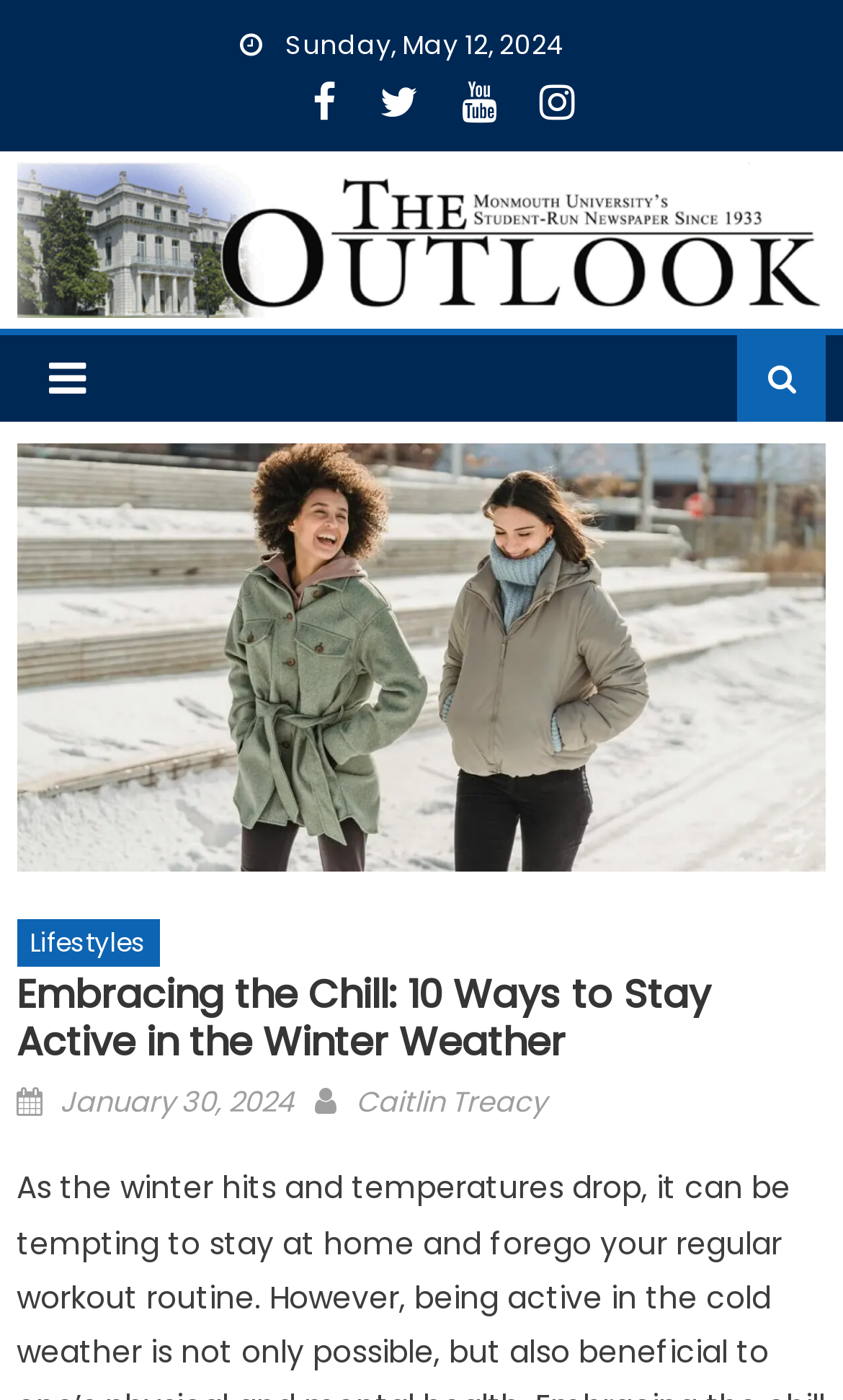Who is the author of the latest article?
Provide an in-depth answer to the question, covering all aspects.

I found the author of the latest article by looking at the section below the main heading, where it says 'Posted on' and then the author's name, which is 'Caitlin Treacy'.